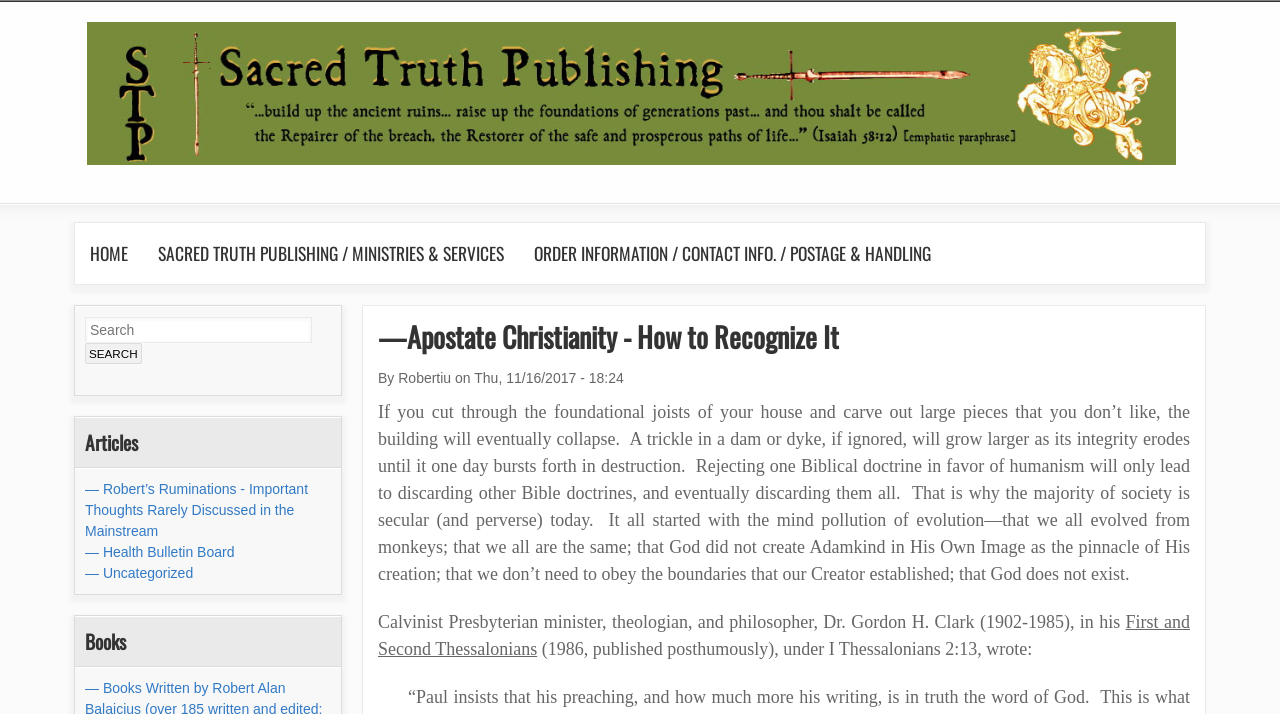Can you extract the headline from the webpage for me?

Sacred Truth Ministries